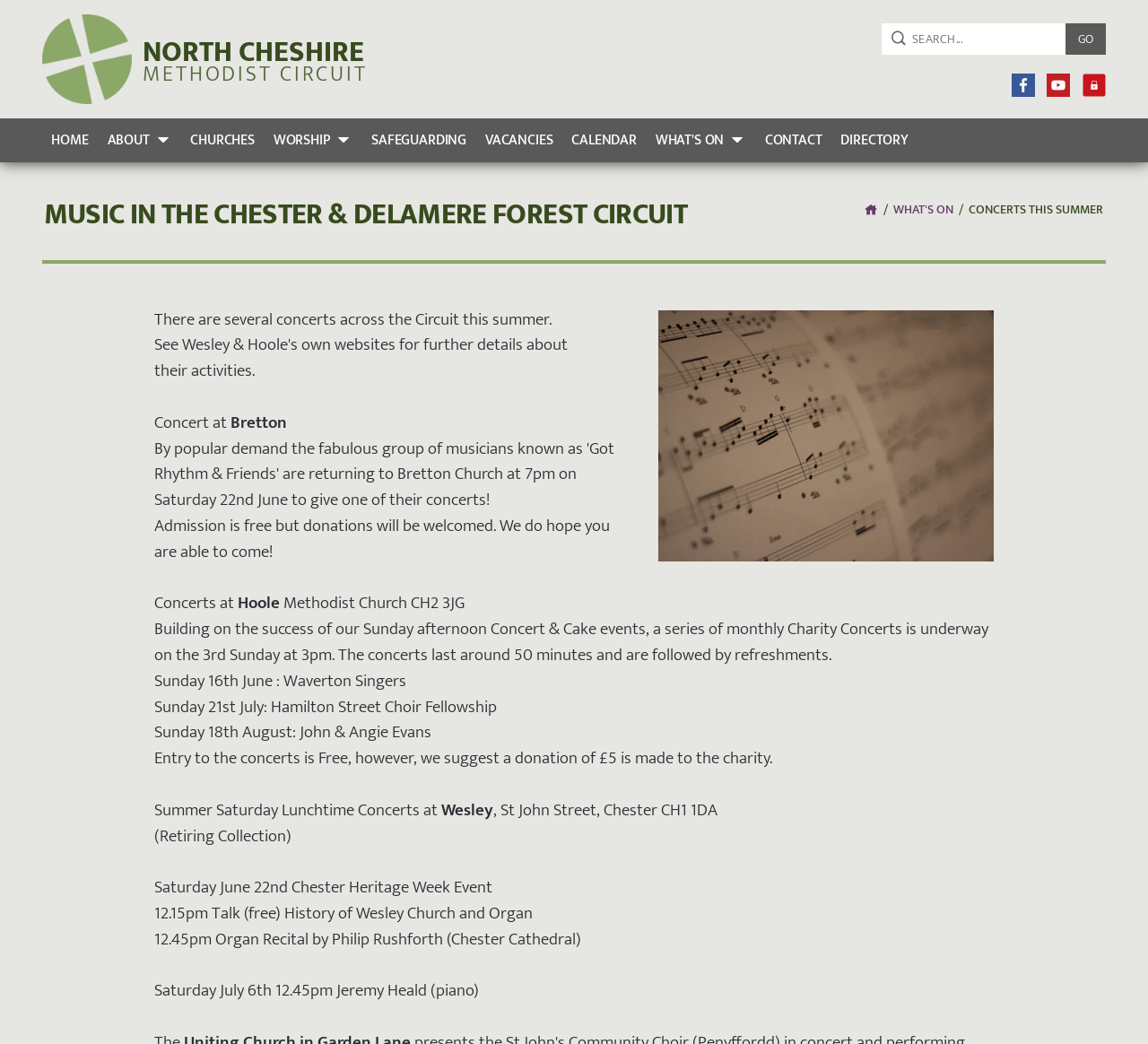Find the bounding box coordinates for the element that must be clicked to complete the instruction: "View the sheet music entertainment link". The coordinates should be four float numbers between 0 and 1, indicated as [left, top, right, bottom].

[0.573, 0.297, 0.866, 0.538]